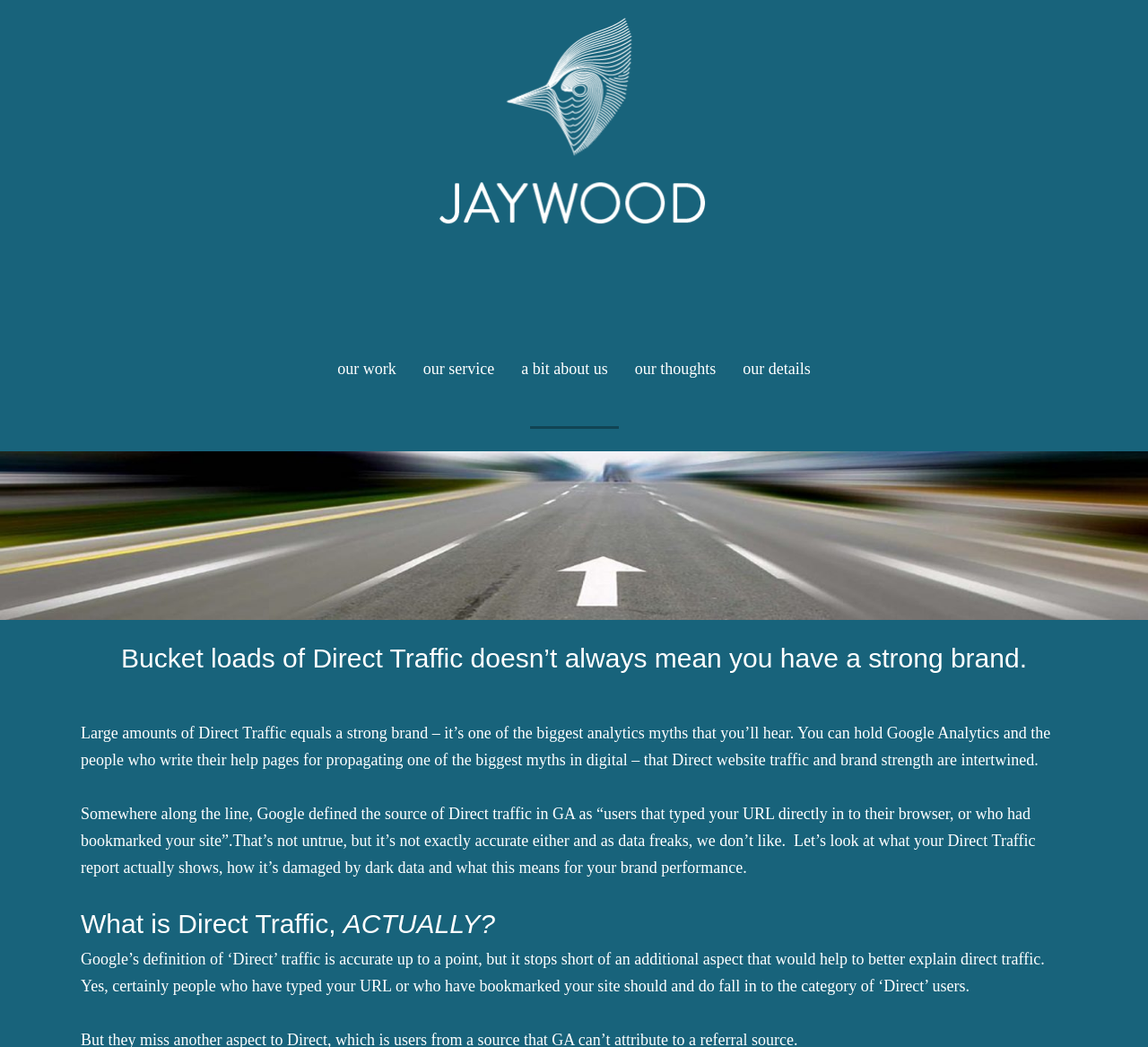What is the name of the agency?
Use the image to answer the question with a single word or phrase.

Jaywood agency